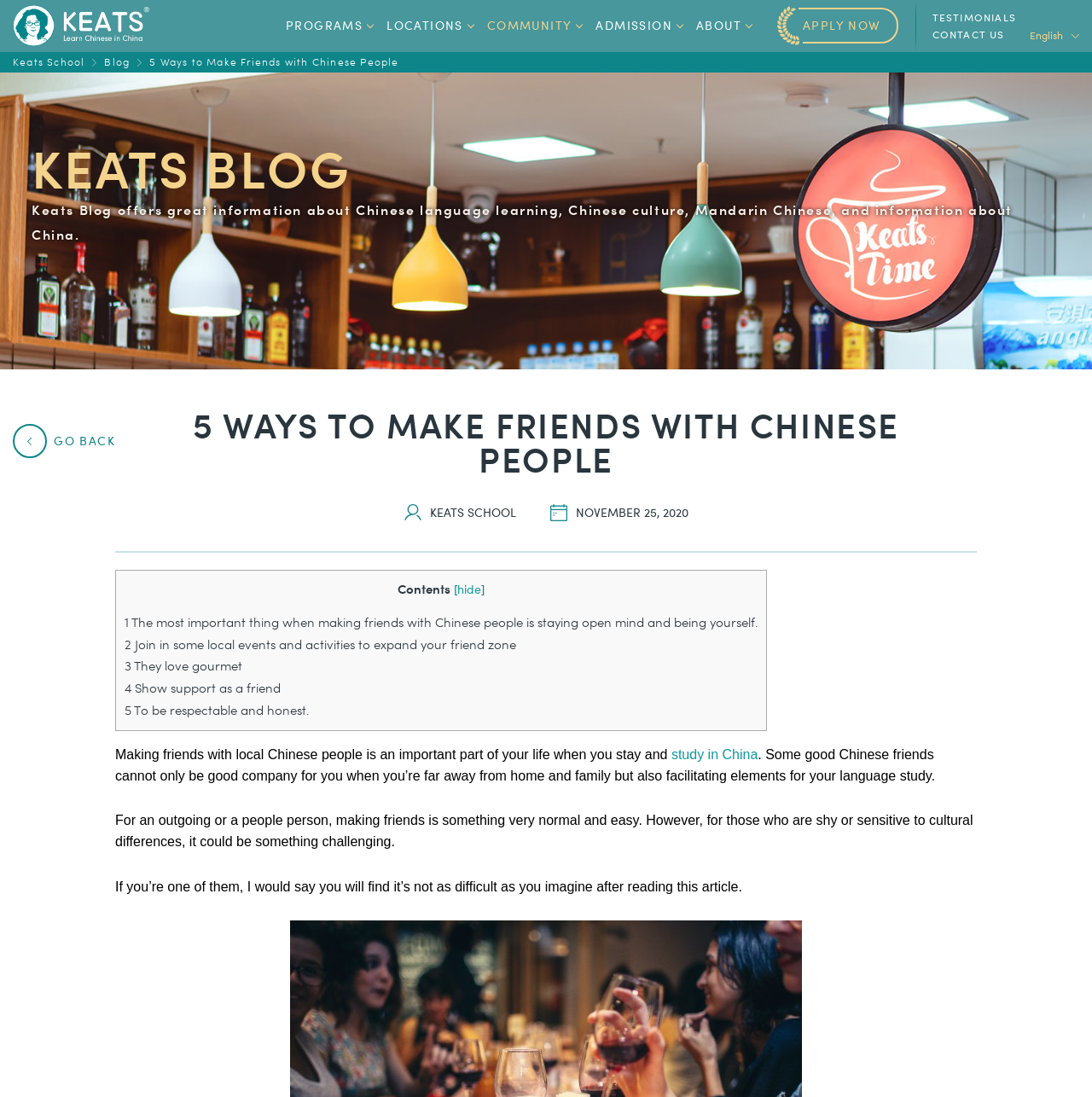Provide the bounding box coordinates for the area that should be clicked to complete the instruction: "Click on the 'PROGRAMS' link".

[0.262, 0.0, 0.345, 0.047]